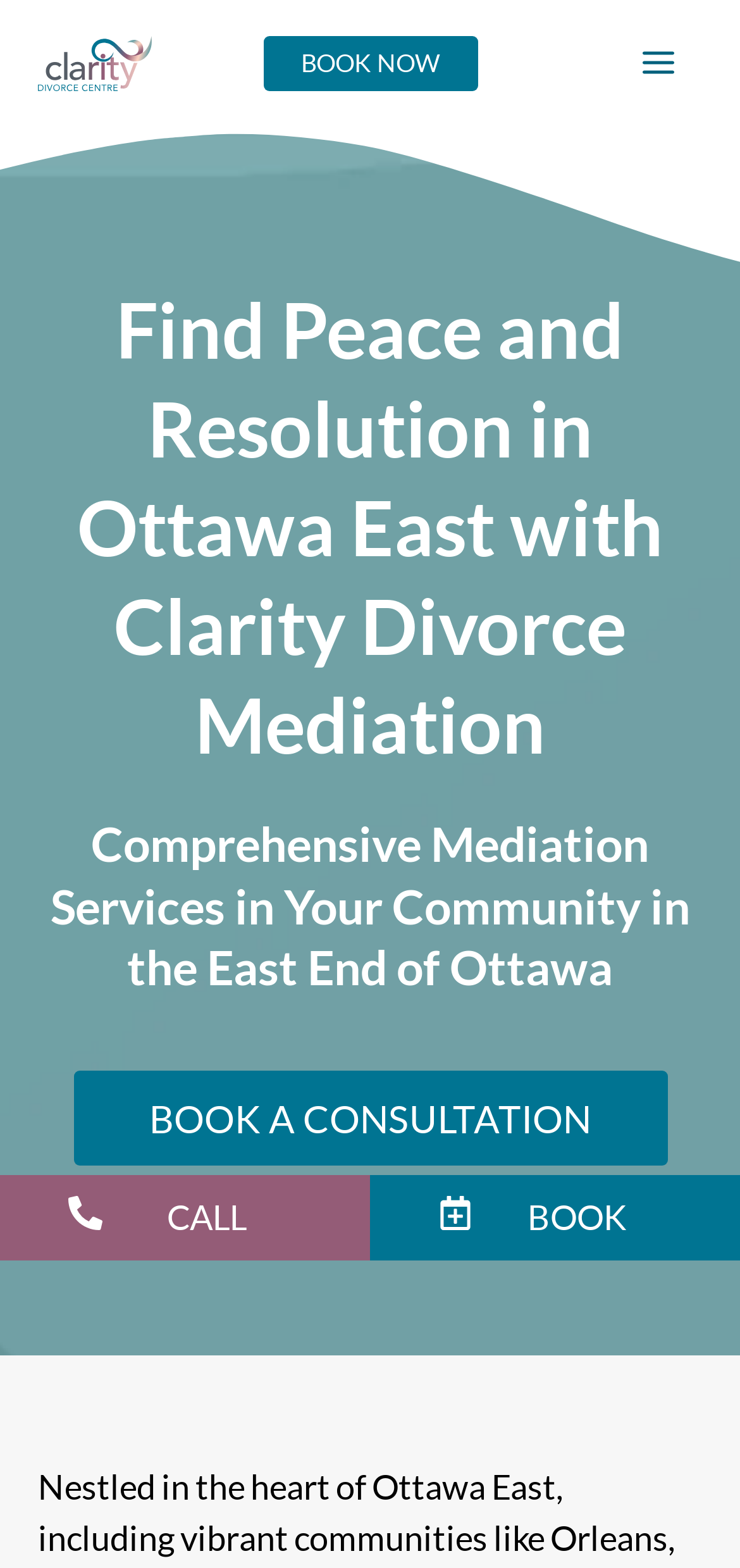Use a single word or phrase to respond to the question:
What can you do on this webpage?

Book a consultation